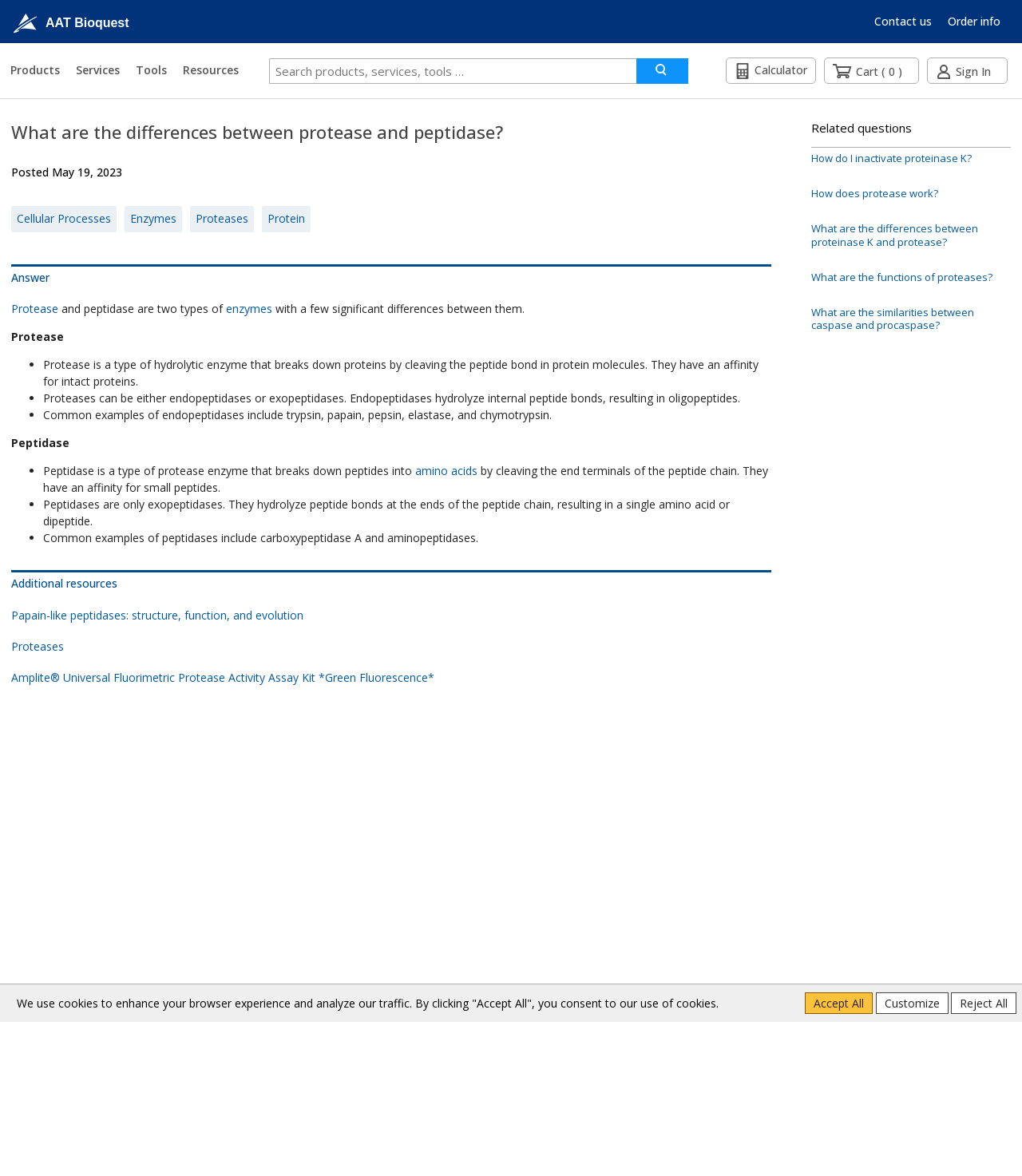What is the difference between protease and peptidase?
Utilize the image to construct a detailed and well-explained answer.

According to the webpage, protease is a type of hydrolytic enzyme that breaks down proteins by cleaving the peptide bond in protein molecules, whereas peptidase is a type of protease enzyme that breaks down peptides into amino acids by cleaving the end terminals of the peptide chain.